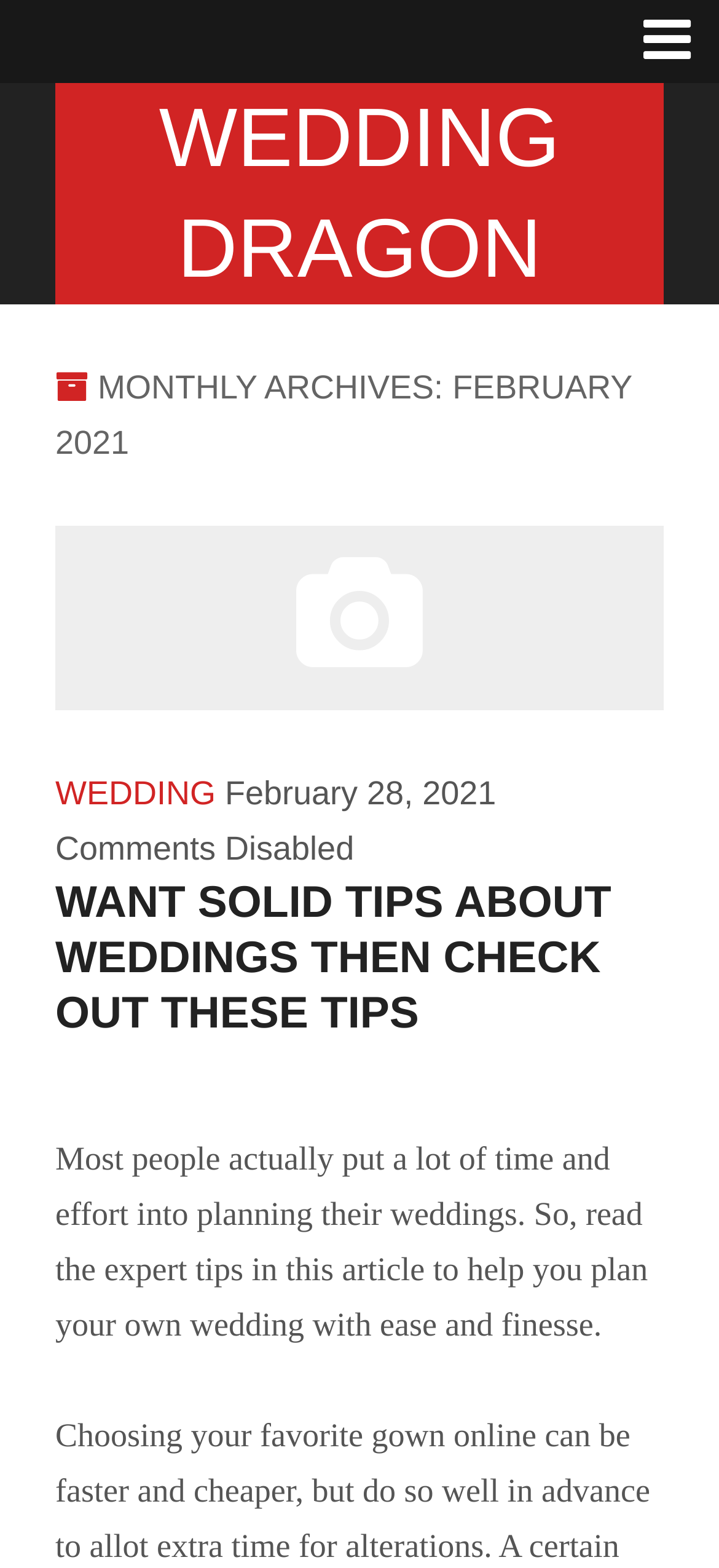What is the purpose of the article?
Based on the visual information, provide a detailed and comprehensive answer.

The static text 'Most people actually put a lot of time and effort into planning their weddings. So, read the expert tips in this article to help you plan your own wedding with ease and finesse.' suggests that the purpose of the article is to provide tips and advice on planning a wedding.